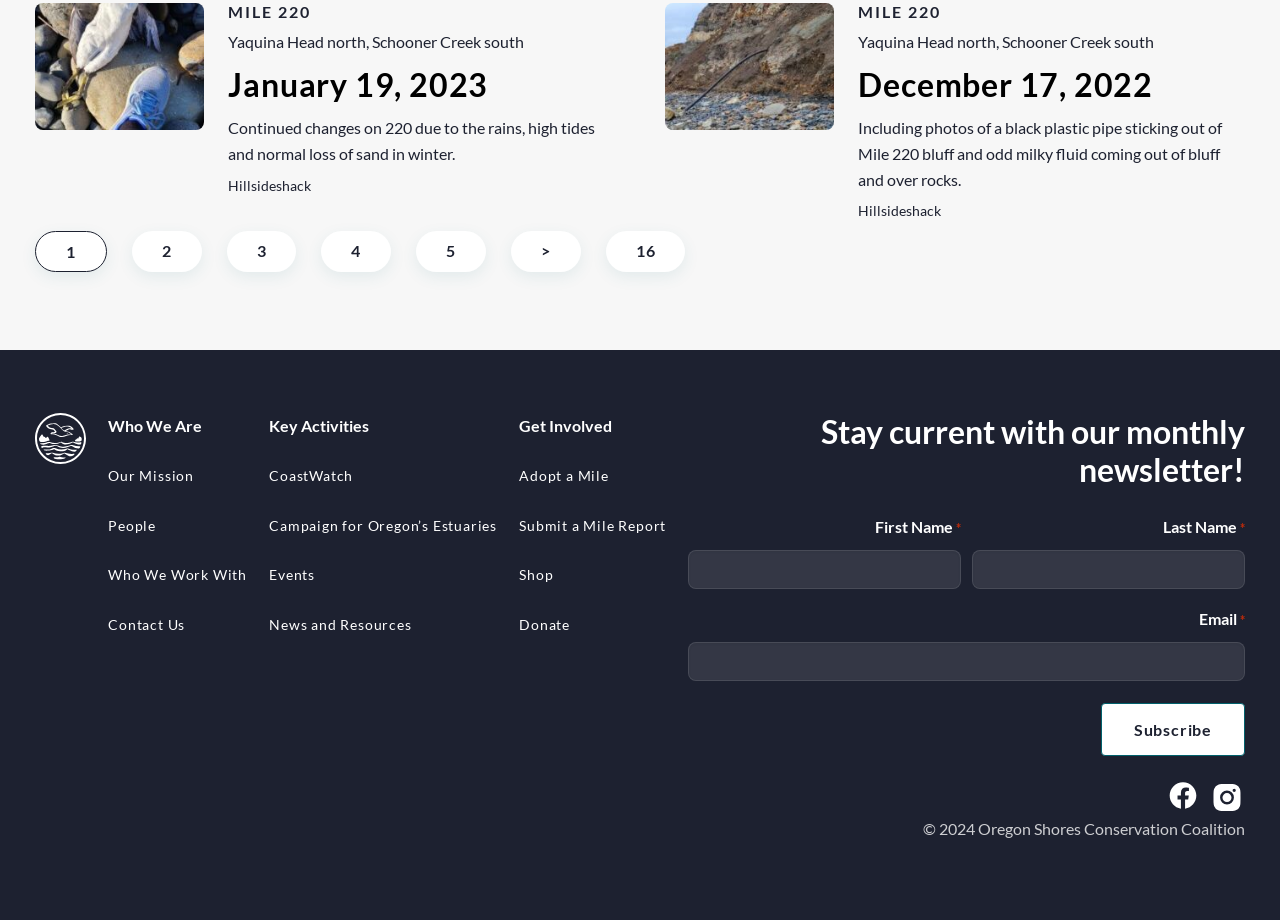Highlight the bounding box of the UI element that corresponds to this description: "Contact Us".

[0.085, 0.67, 0.145, 0.688]